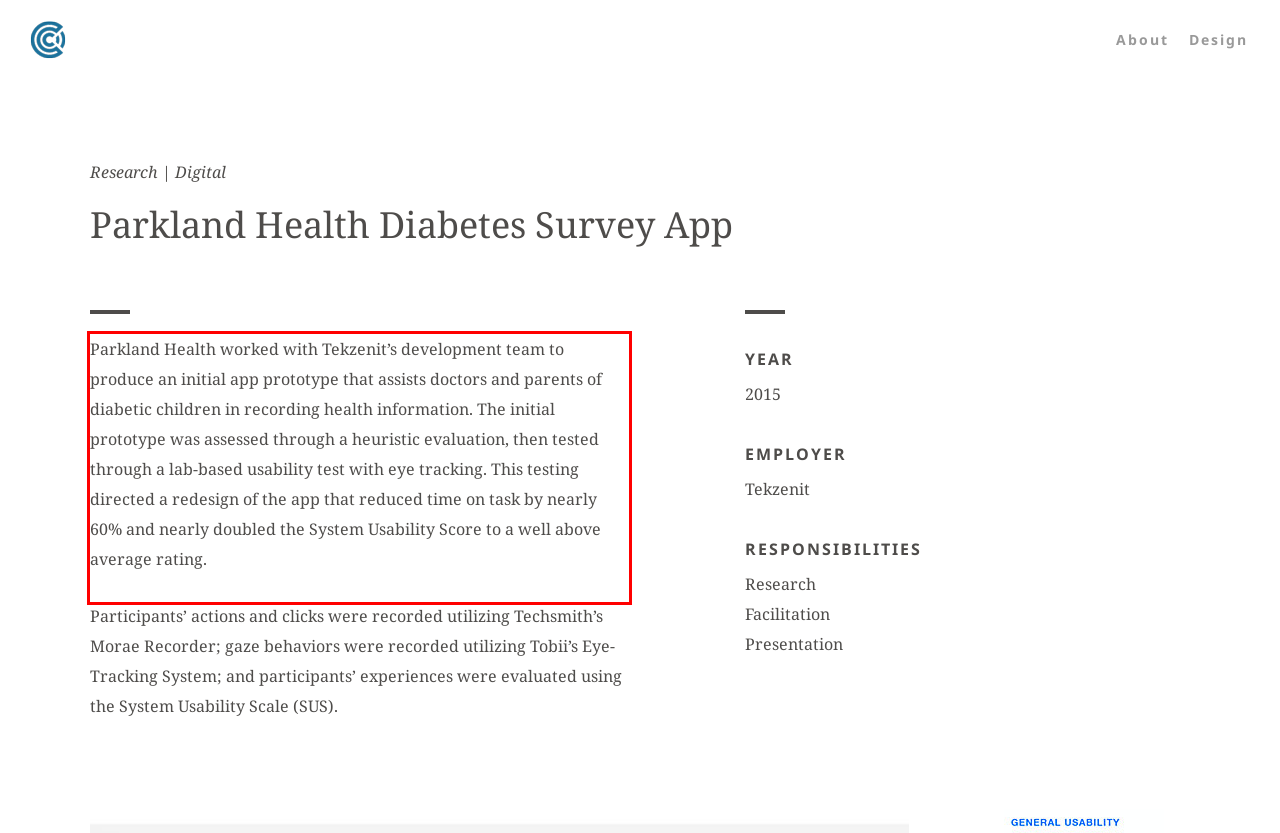Please perform OCR on the text within the red rectangle in the webpage screenshot and return the text content.

Parkland Health worked with Tekzenit’s development team to produce an initial app prototype that assists doctors and parents of diabetic children in recording health information. The initial prototype was assessed through a heuristic evaluation, then tested through a lab-based usability test with eye tracking. This testing directed a redesign of the app that reduced time on task by nearly 60% and nearly doubled the System Usability Score to a well above average rating.